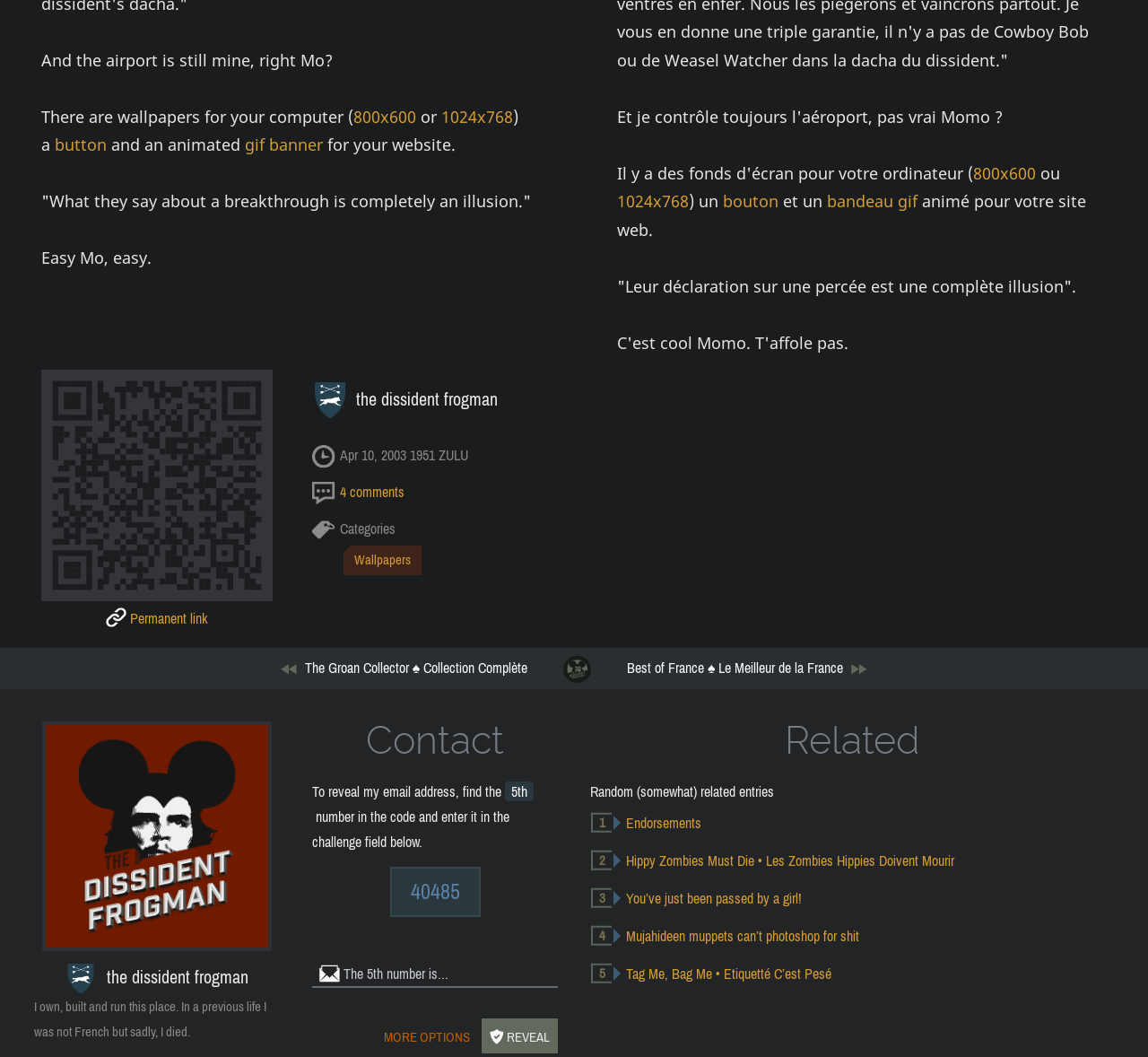Find the bounding box coordinates of the element to click in order to complete the given instruction: "Click the '4 comments' link."

[0.296, 0.458, 0.352, 0.473]